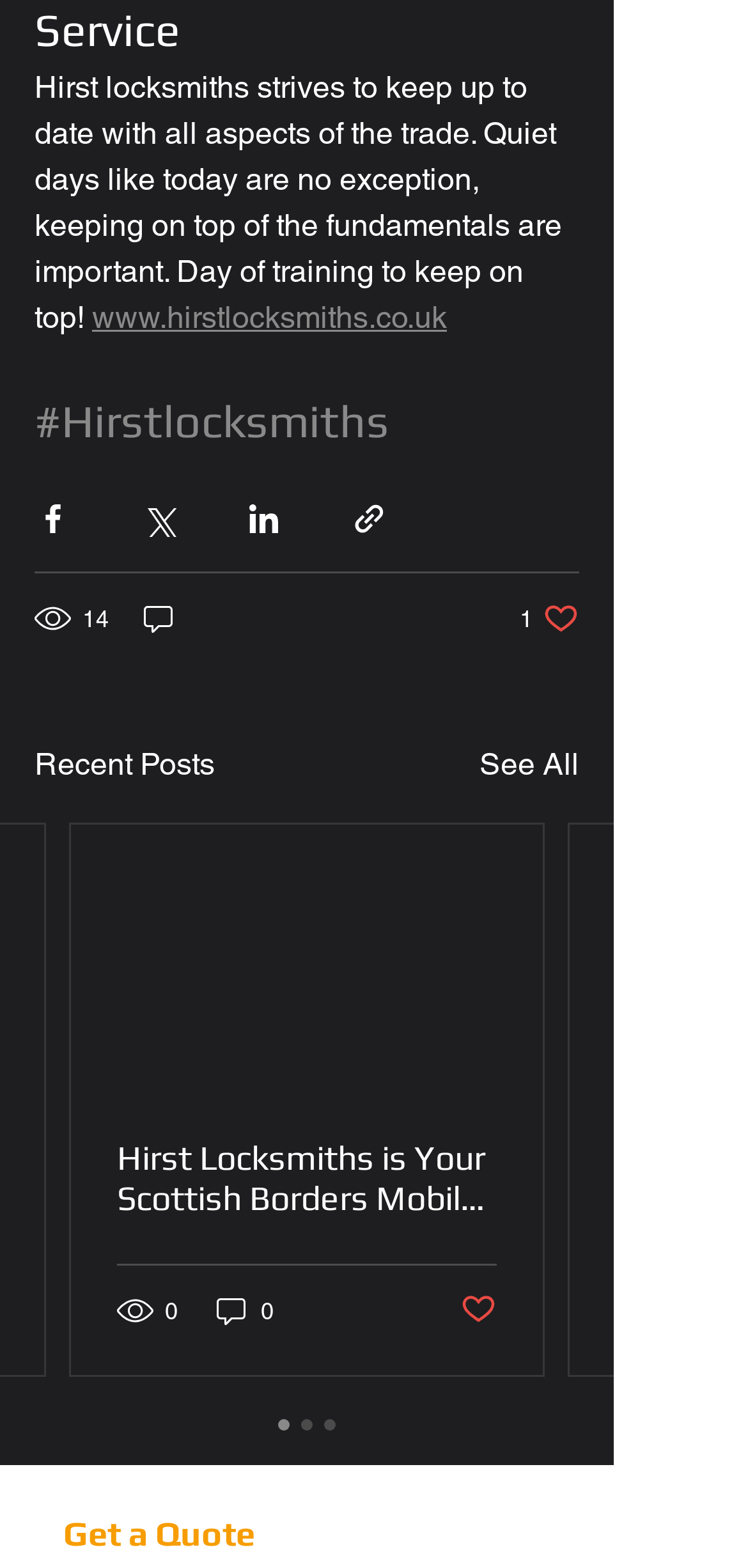Identify the bounding box of the UI element described as follows: "0". Provide the coordinates as four float numbers in the range of 0 to 1 [left, top, right, bottom].

[0.156, 0.824, 0.244, 0.848]